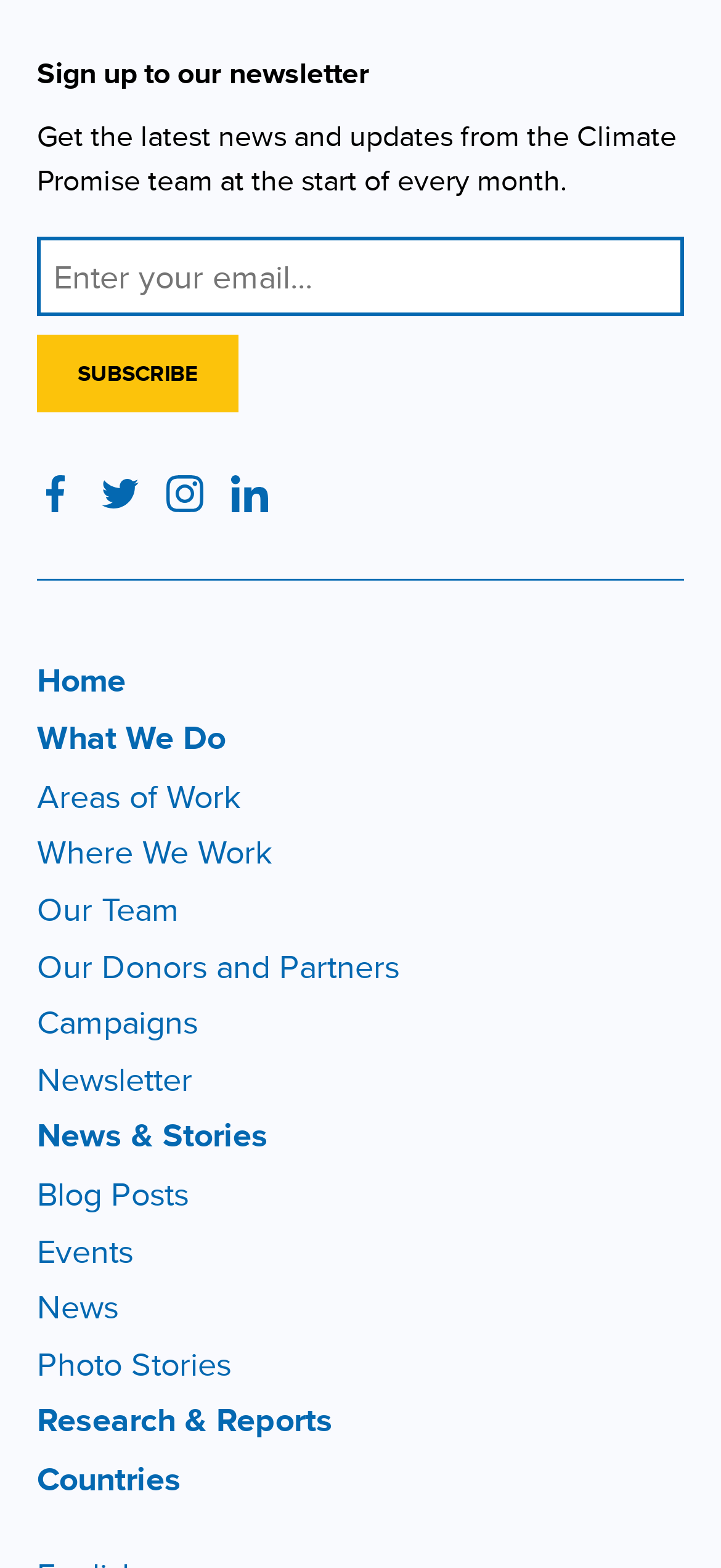Identify the bounding box coordinates of the section that should be clicked to achieve the task described: "Subscribe to newsletter".

[0.051, 0.214, 0.331, 0.264]